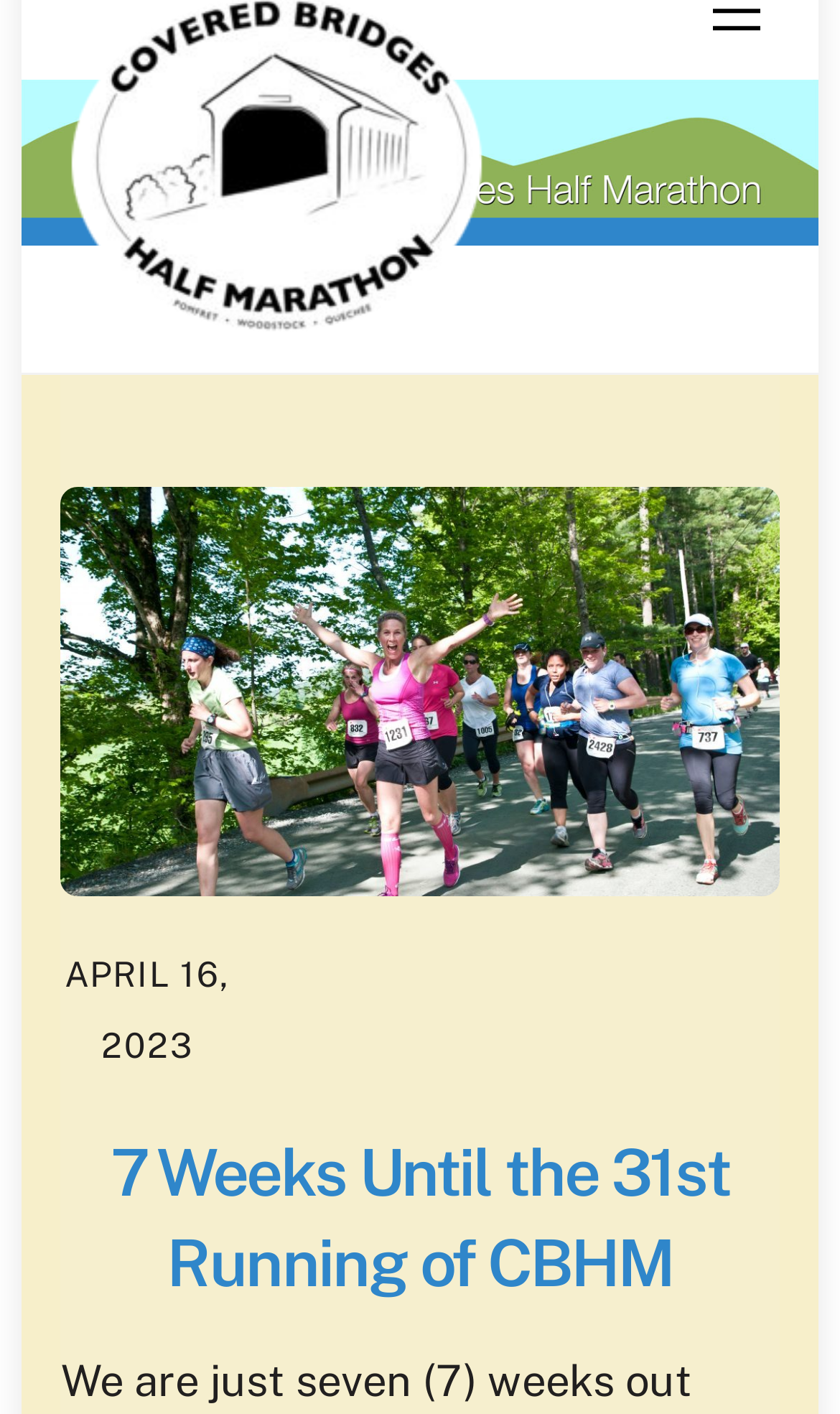Is there an image on the webpage?
Look at the image and provide a short answer using one word or a phrase.

Yes